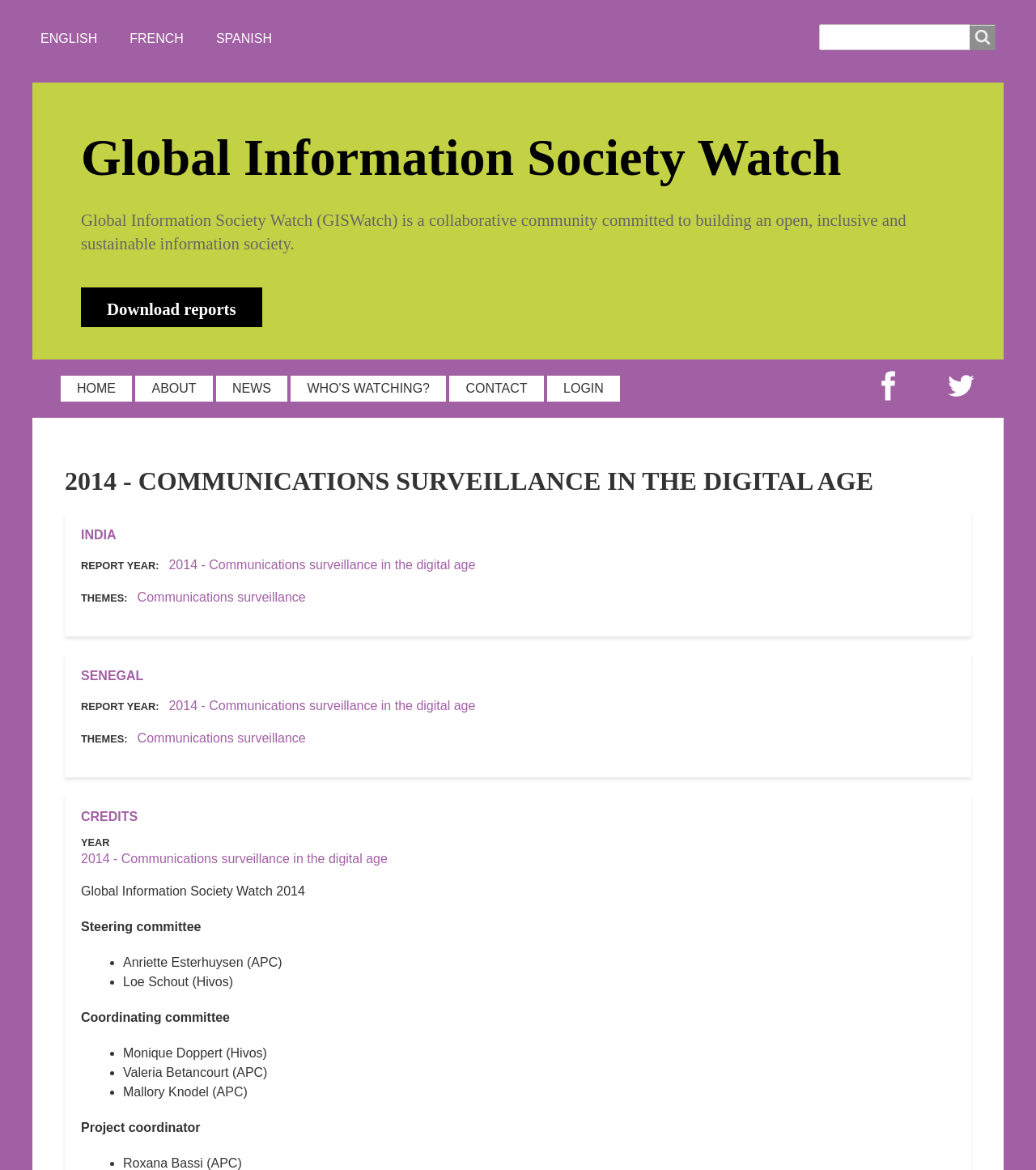Determine the bounding box coordinates of the region that needs to be clicked to achieve the task: "Read about India".

[0.078, 0.451, 0.112, 0.463]